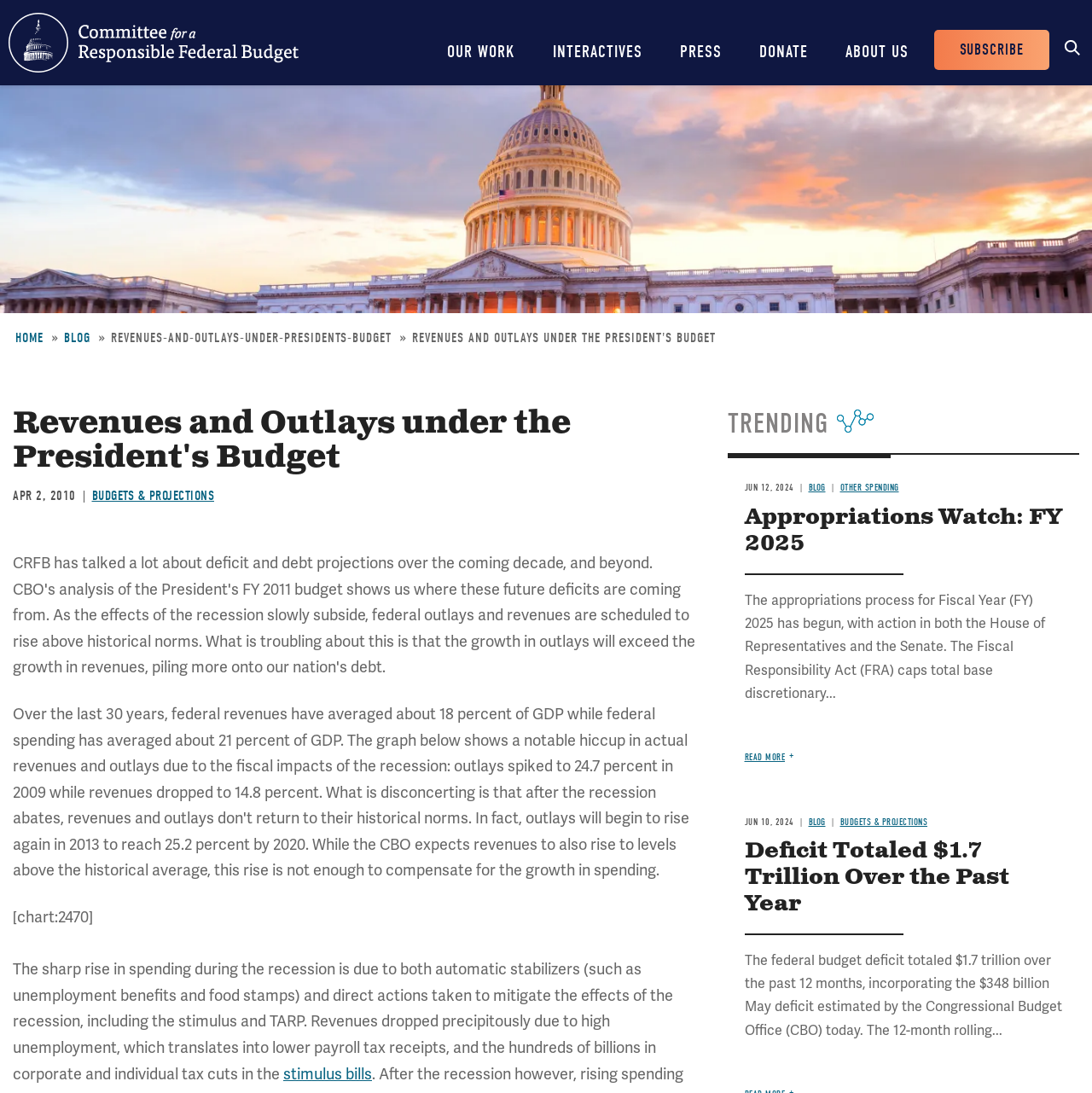Please examine the image and answer the question with a detailed explanation:
What is the topic of the article 'Appropriations Watch: FY 2025'?

The topic of the article 'Appropriations Watch: FY 2025' can be inferred from the text 'The appropriations process for Fiscal Year (FY) 2025 has begun...' which is located in the article section.